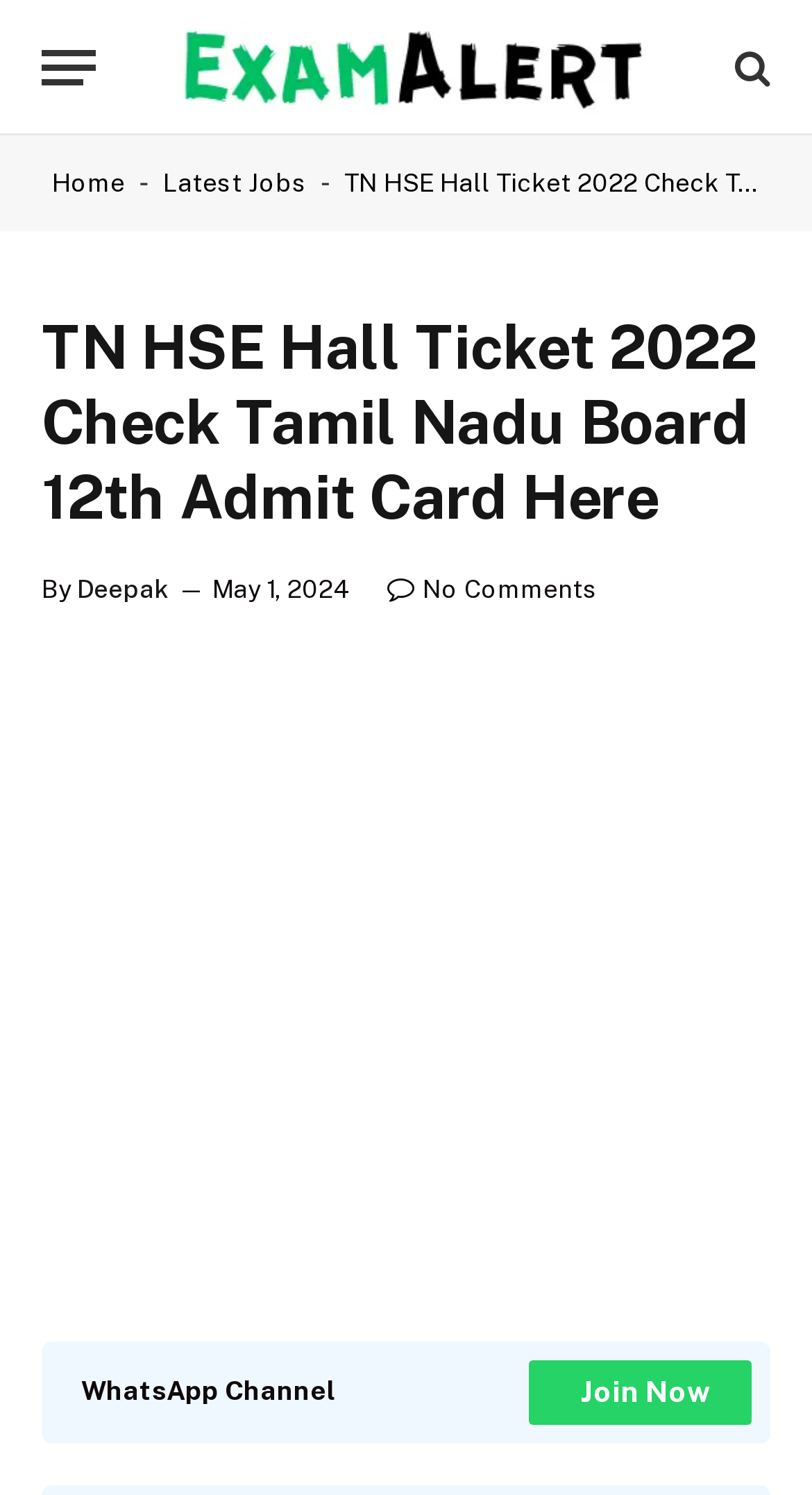What is the date of the article?
By examining the image, provide a one-word or phrase answer.

May 1, 2024